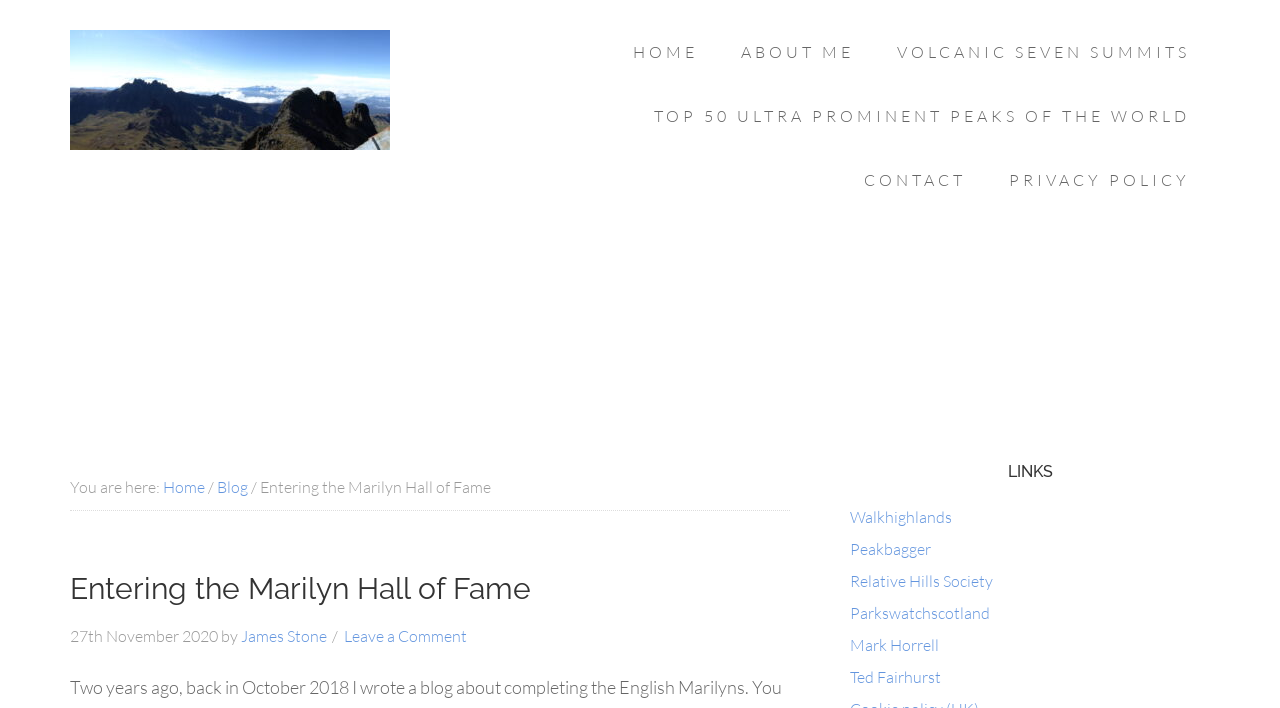Identify and provide the bounding box coordinates of the UI element described: "Leave a Comment". The coordinates should be formatted as [left, top, right, bottom], with each number being a float between 0 and 1.

[0.269, 0.884, 0.365, 0.912]